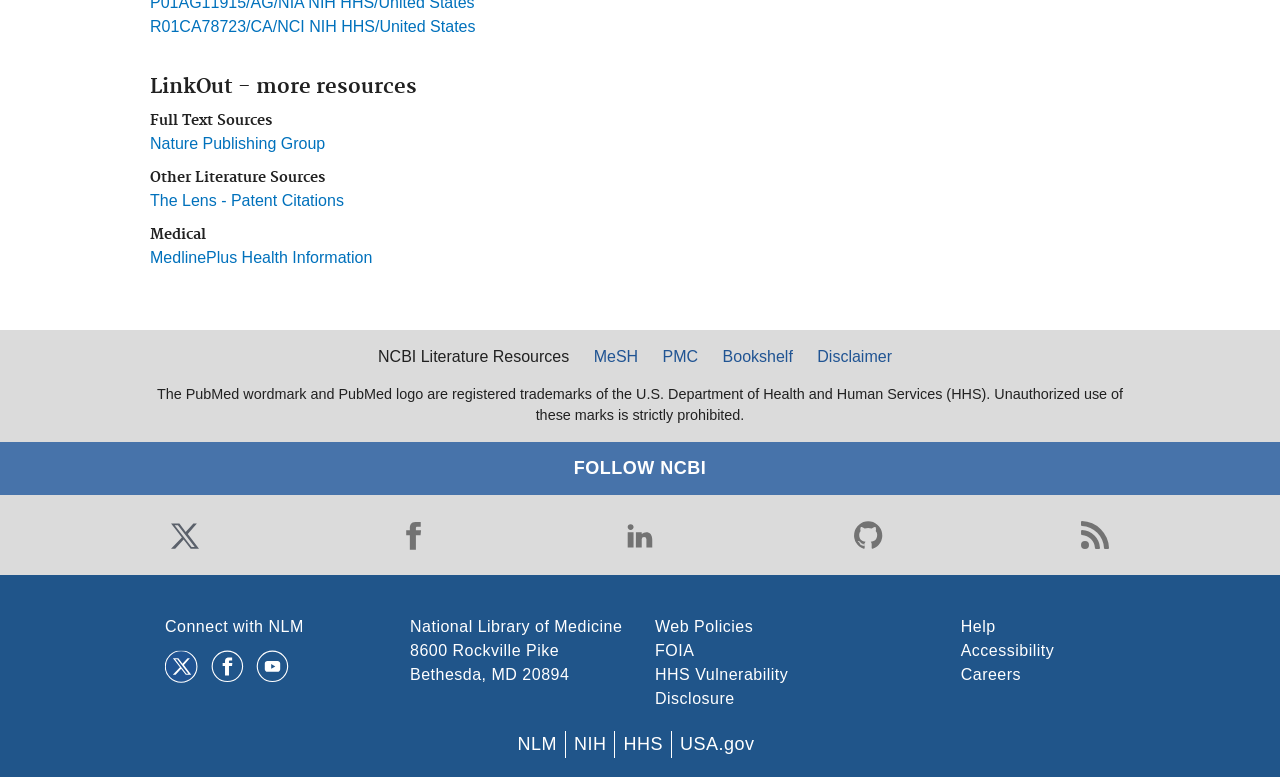Identify the bounding box coordinates of the area you need to click to perform the following instruction: "Click on the 'Nature Publishing Group' link".

[0.117, 0.174, 0.254, 0.196]